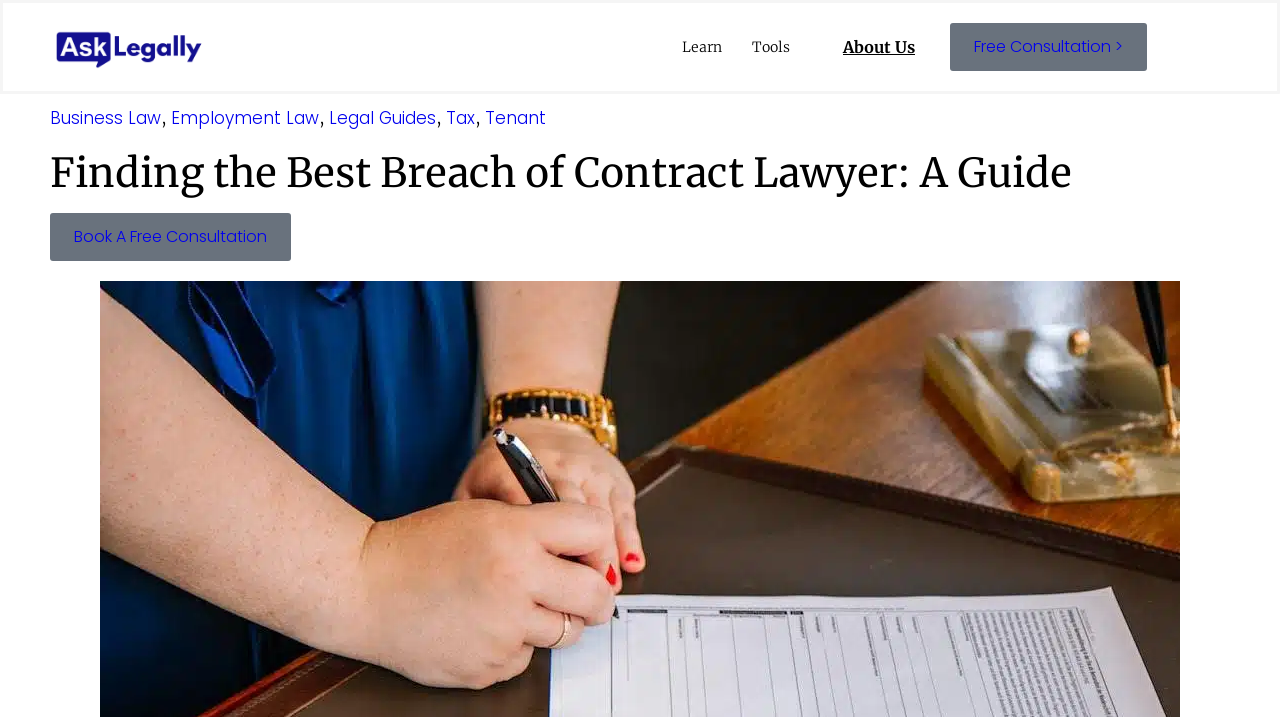Find and indicate the bounding box coordinates of the region you should select to follow the given instruction: "Go to the Learn page".

[0.521, 0.045, 0.576, 0.086]